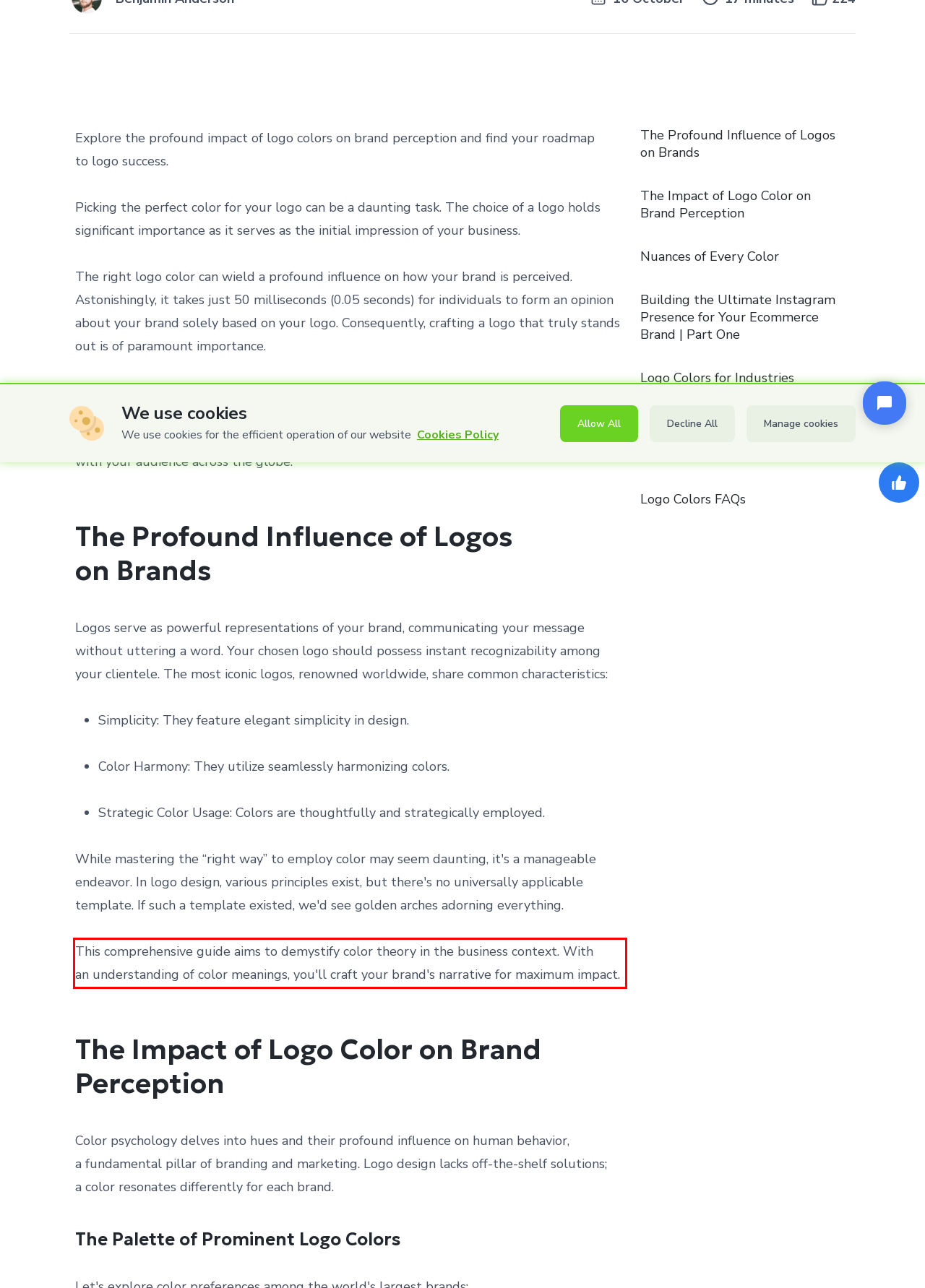Analyze the screenshot of the webpage and extract the text from the UI element that is inside the red bounding box.

This comprehensive guide aims to demystify color theory in the business context. With an understanding of color meanings, you'll craft your brand's narrative for maximum impact.